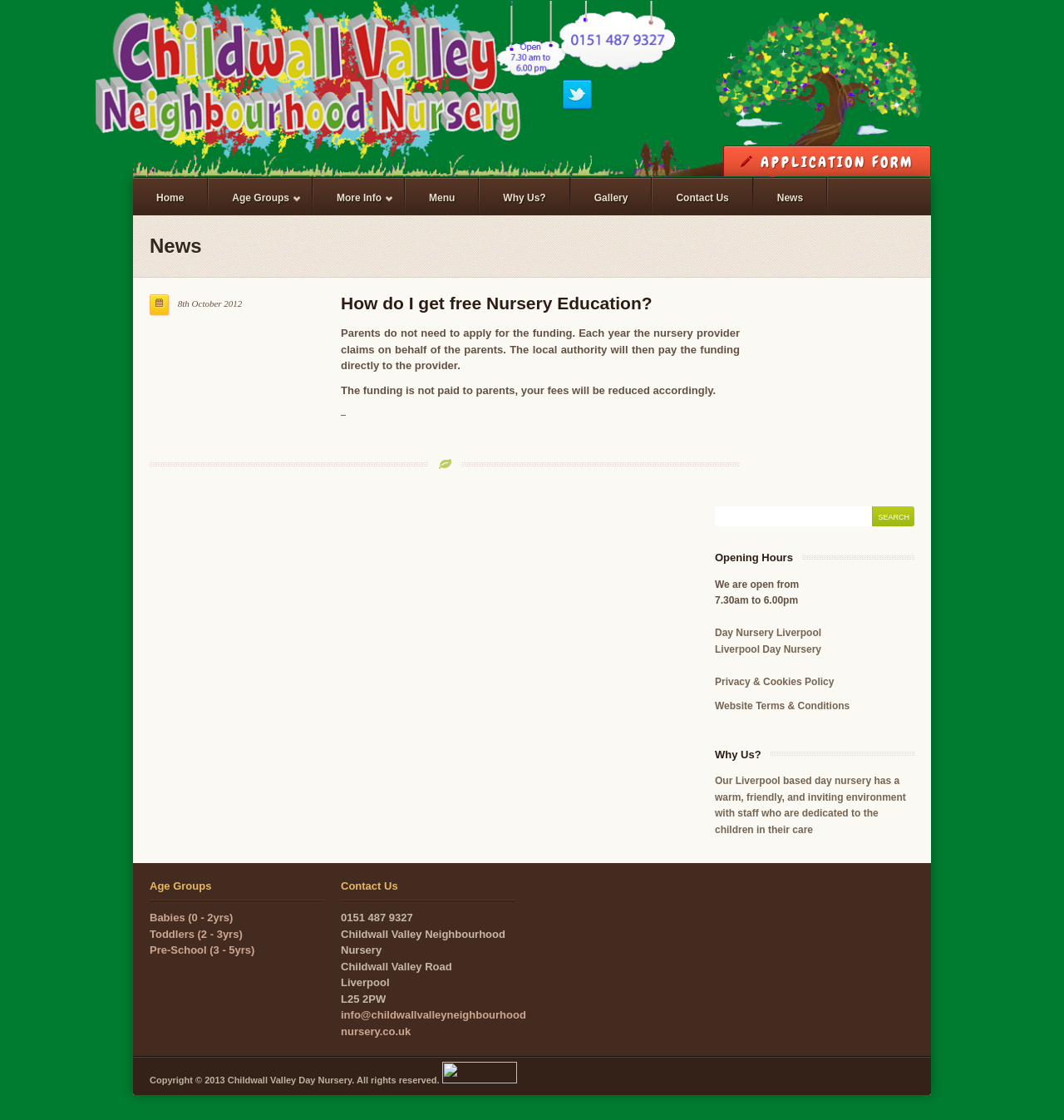How do parents get free nursery education?
By examining the image, provide a one-word or phrase answer.

Provider claims on behalf of parents